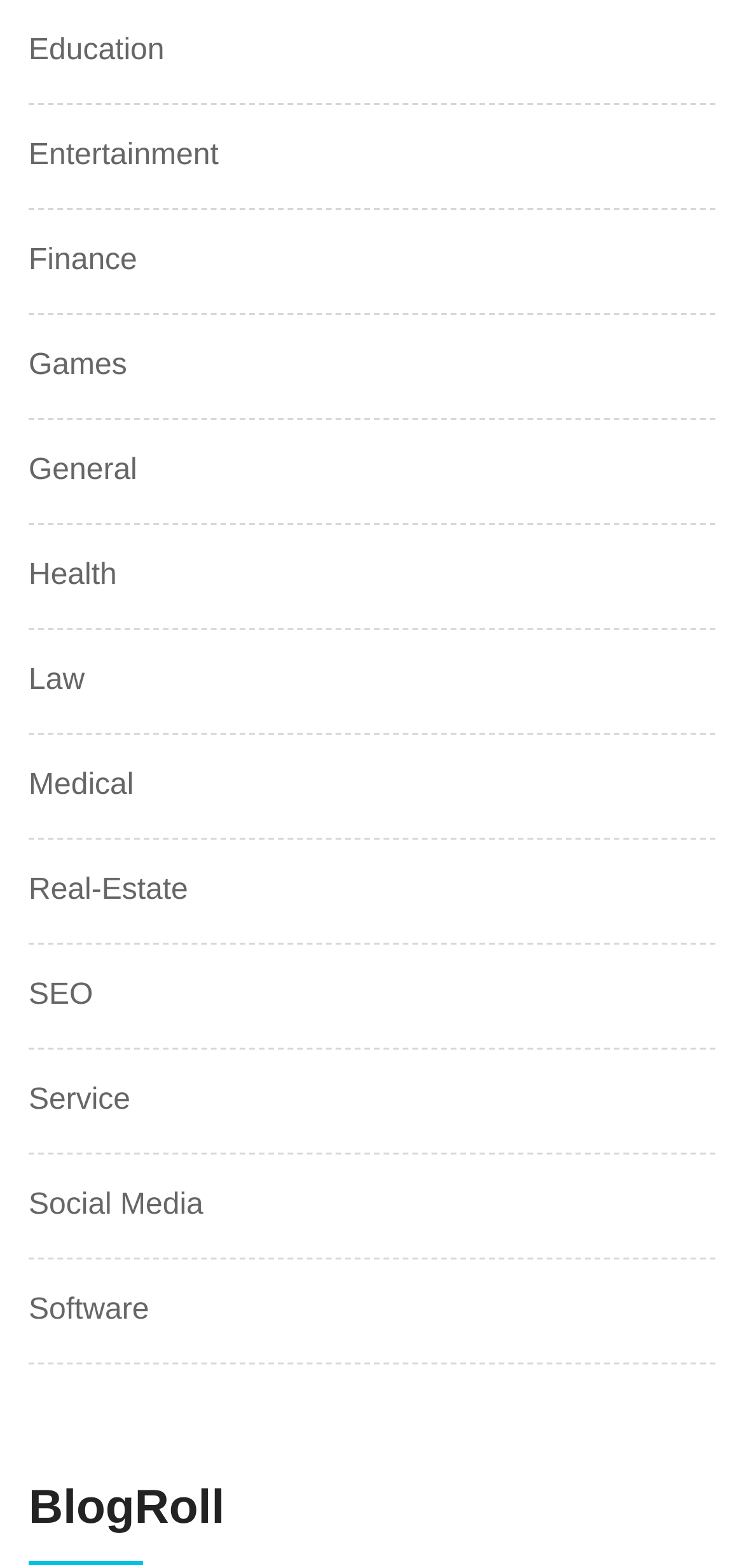How many elements are there in the webpage?
Respond to the question with a single word or phrase according to the image.

250